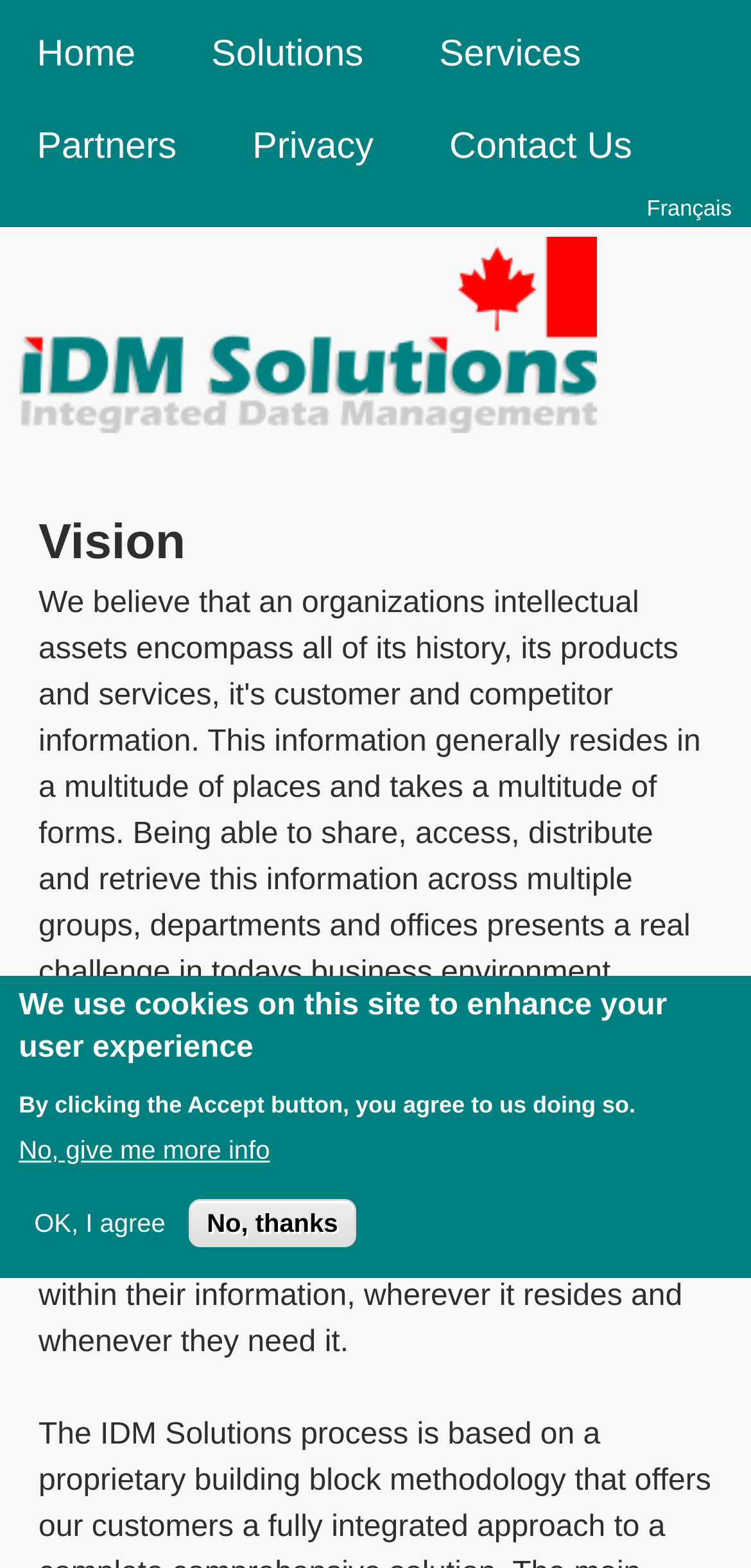Determine the bounding box coordinates for the HTML element described here: "OK, I agree".

[0.025, 0.771, 0.241, 0.789]